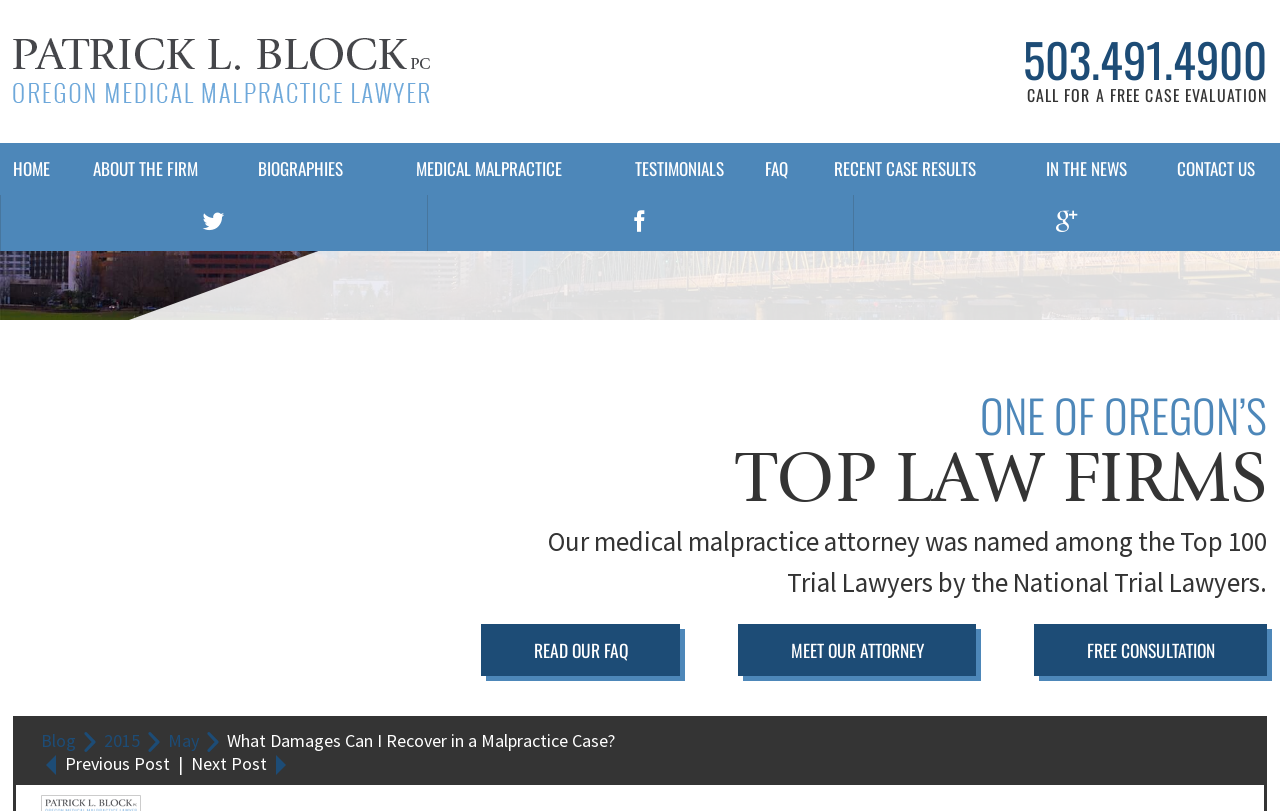Can you show the bounding box coordinates of the region to click on to complete the task described in the instruction: "View the 'Blog'"?

[0.032, 0.899, 0.059, 0.927]